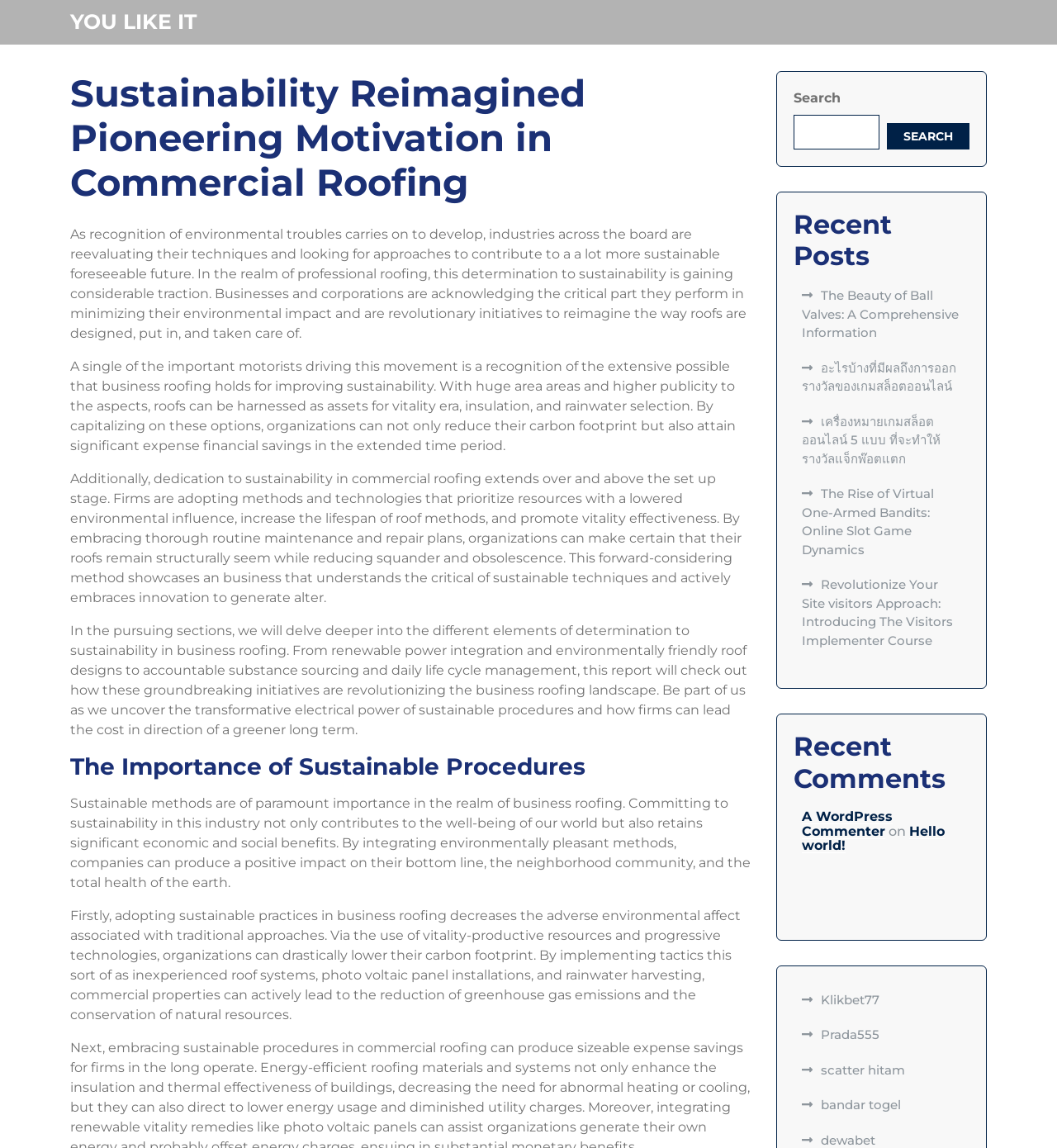Please identify the bounding box coordinates of where to click in order to follow the instruction: "Visit 'Klikbet77'".

[0.759, 0.864, 0.832, 0.878]